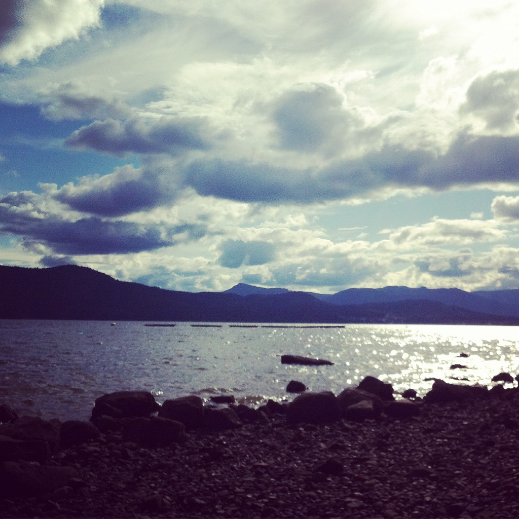What is the texture of the stones on the beach?
Using the image as a reference, deliver a detailed and thorough answer to the question.

The caption states that the rocky beach is 'lined with smooth stones', implying that the stones on the beach have a smooth surface, rather than being rough or jagged.